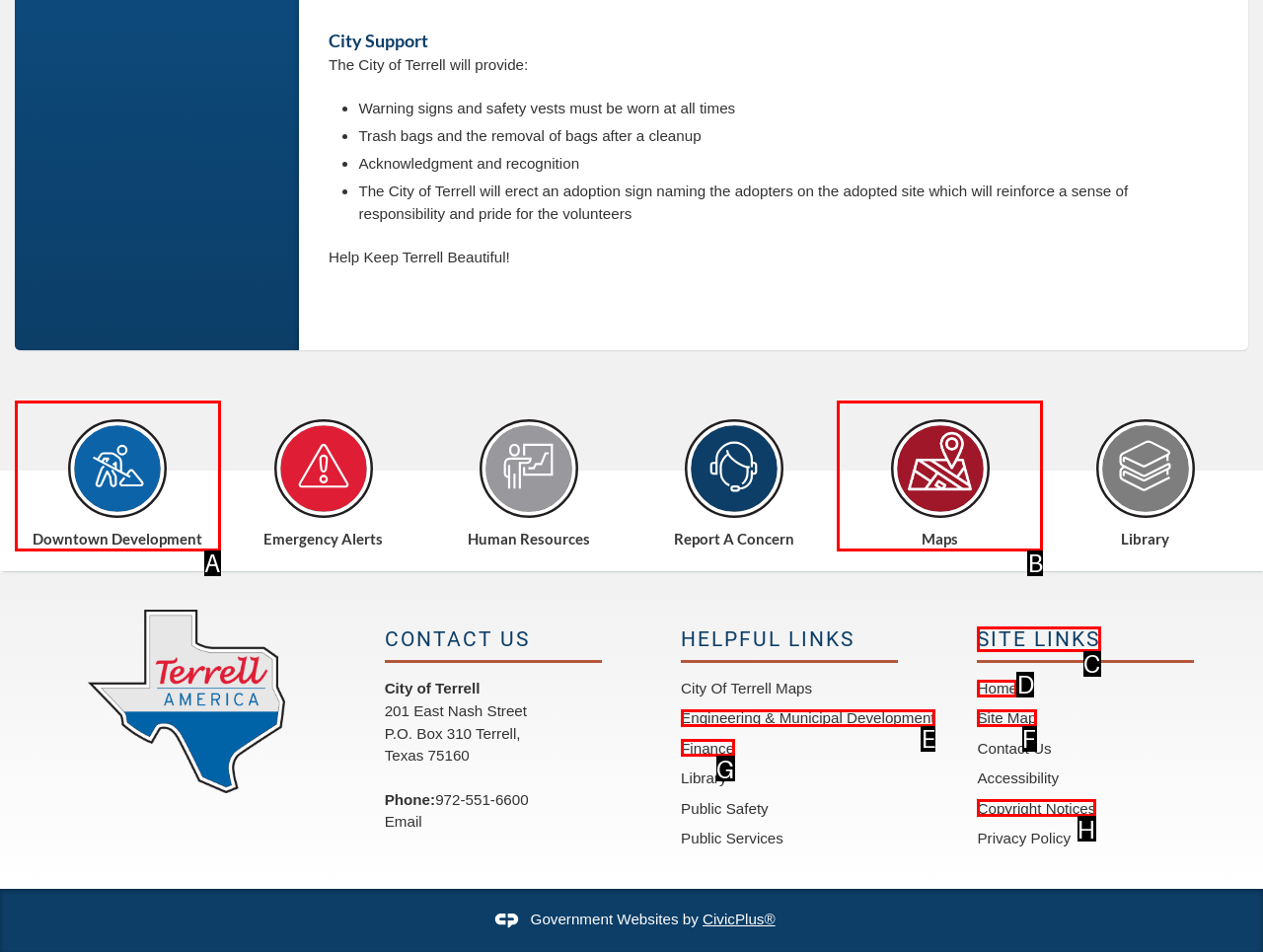Determine which HTML element corresponds to the description: Copyright Notices. Provide the letter of the correct option.

H